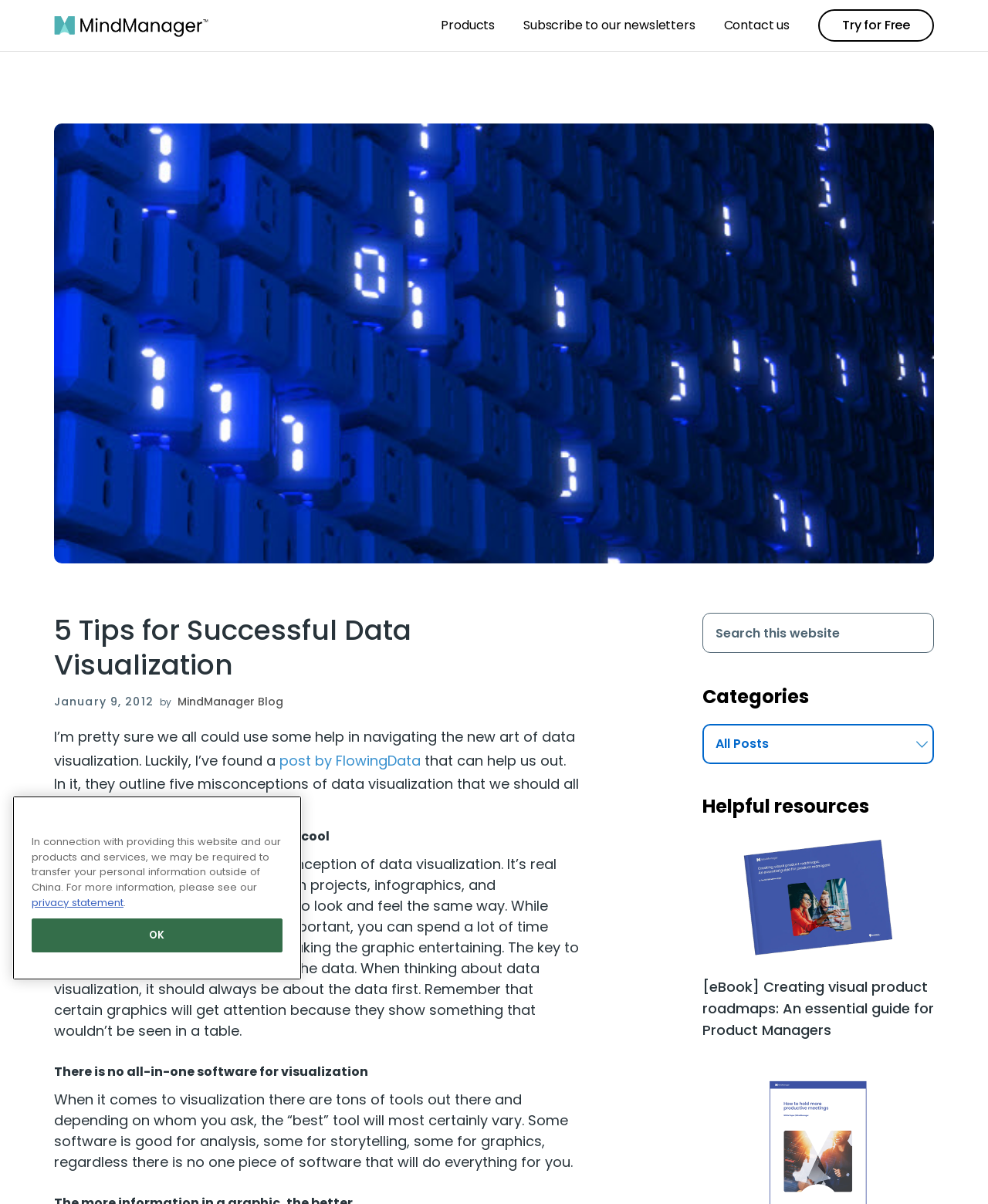What is the date of the blog post?
Please look at the screenshot and answer in one word or a short phrase.

January 9, 2012